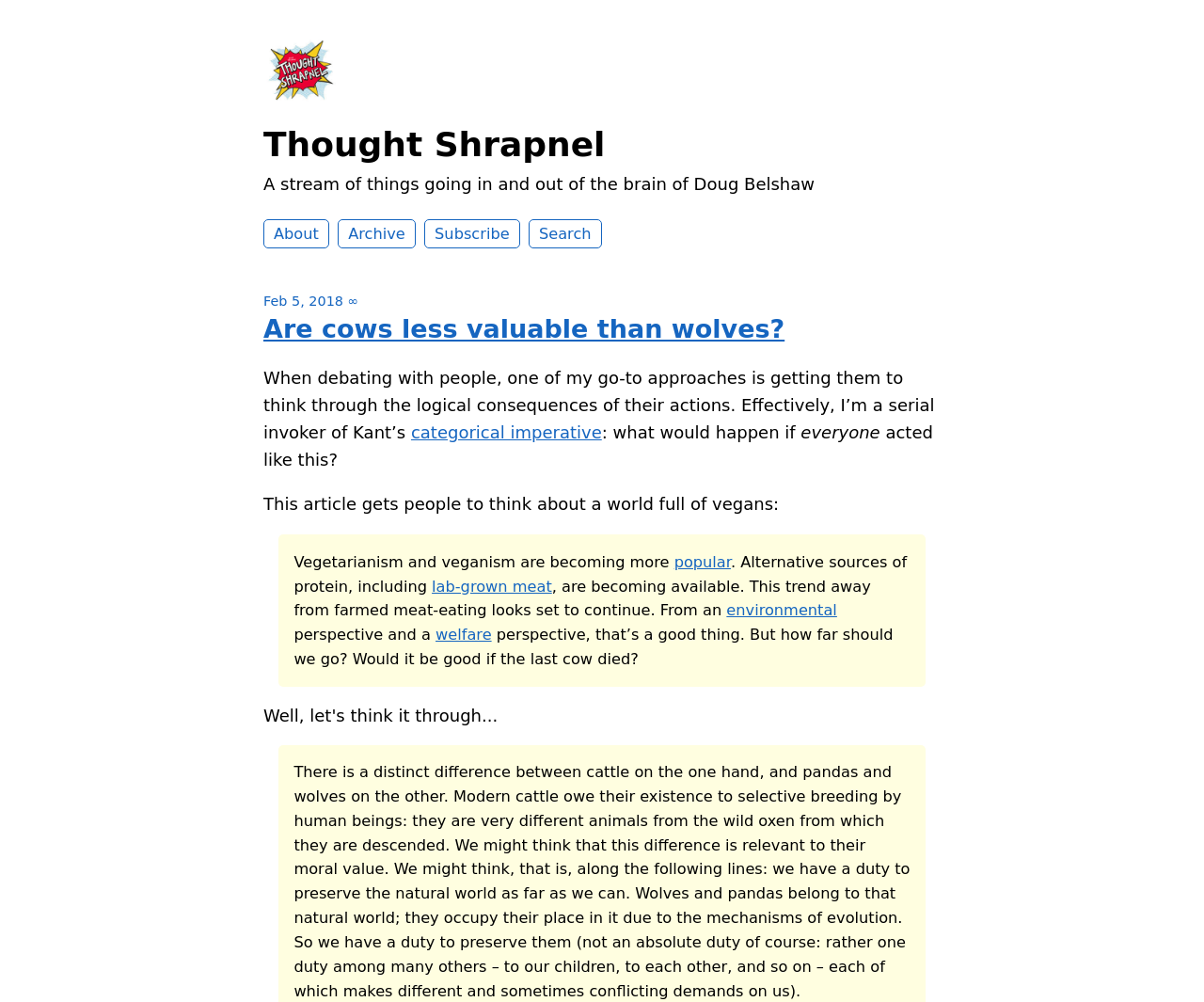Please give a short response to the question using one word or a phrase:
What is the name of the blog?

Thought Shrapnel